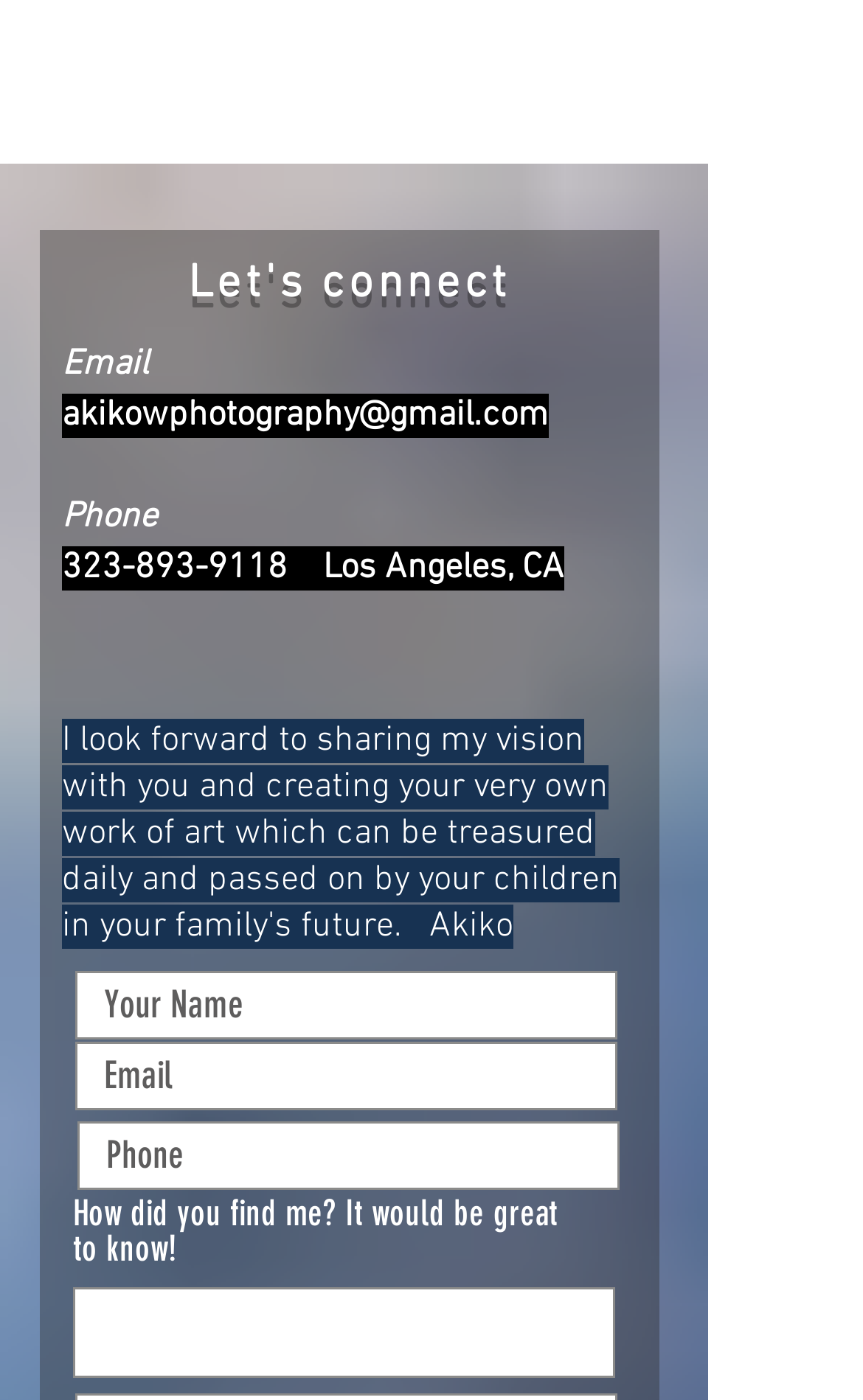What is the photographer's email address?
Please give a detailed answer to the question using the information shown in the image.

The email address can be found in the contact section of the webpage, where it is listed as a link next to the 'Email' label.